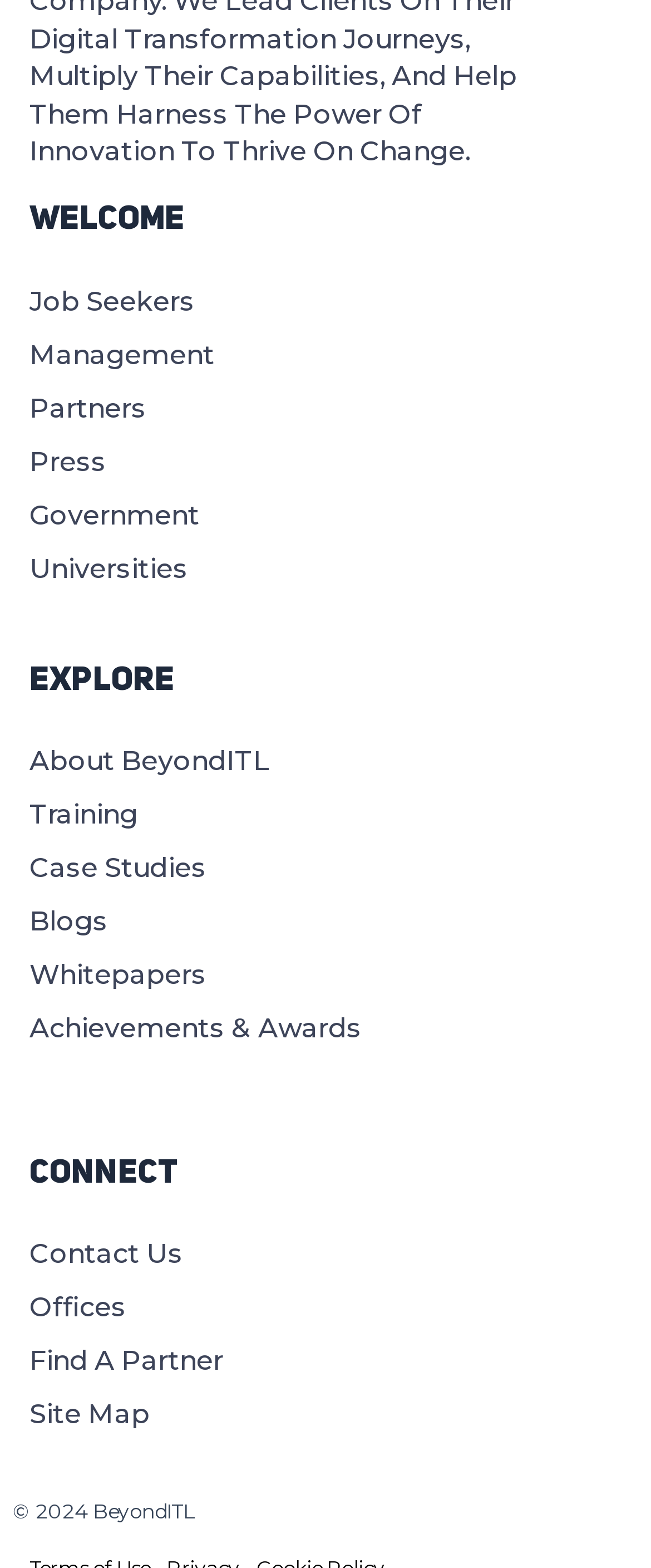Can you pinpoint the bounding box coordinates for the clickable element required for this instruction: "Read the latest Blogs"? The coordinates should be four float numbers between 0 and 1, i.e., [left, top, right, bottom].

[0.046, 0.571, 0.954, 0.605]